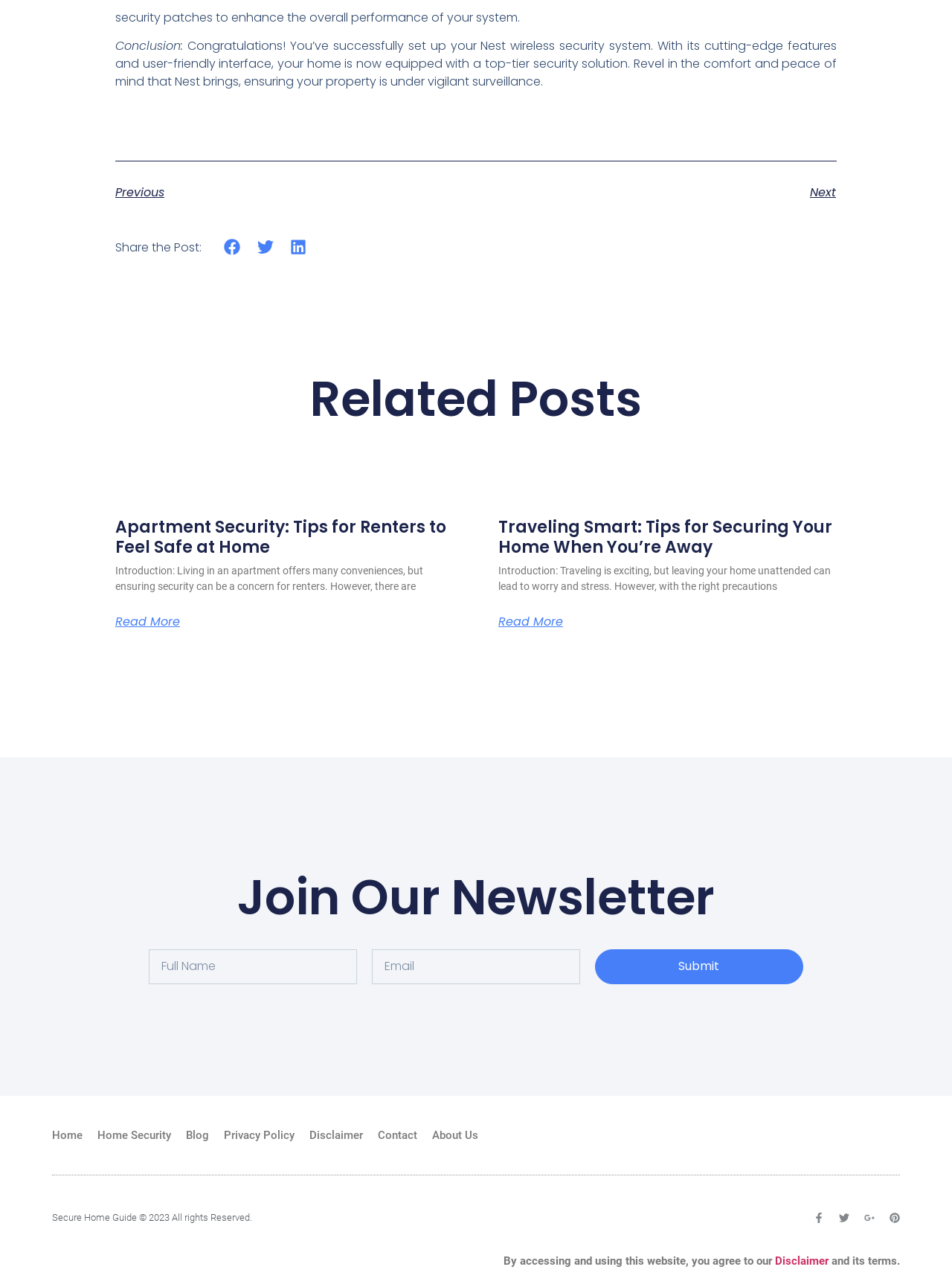Answer the question using only a single word or phrase: 
What is the copyright year of the Secure Home Guide website?

2023